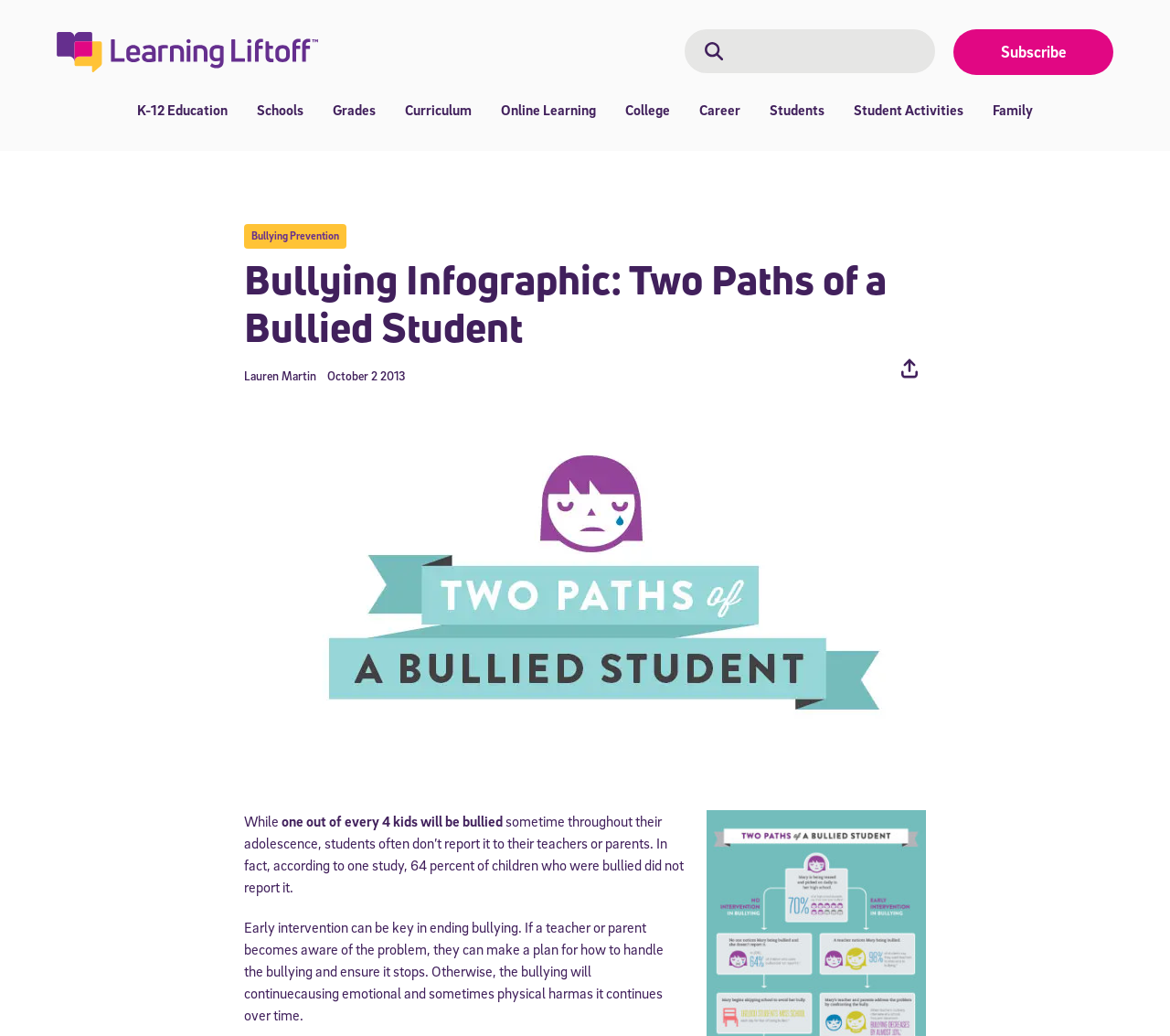Who wrote the article?
Provide a detailed and well-explained answer to the question.

The author of the article is mentioned below the heading, where it says 'Lauren Martin'.